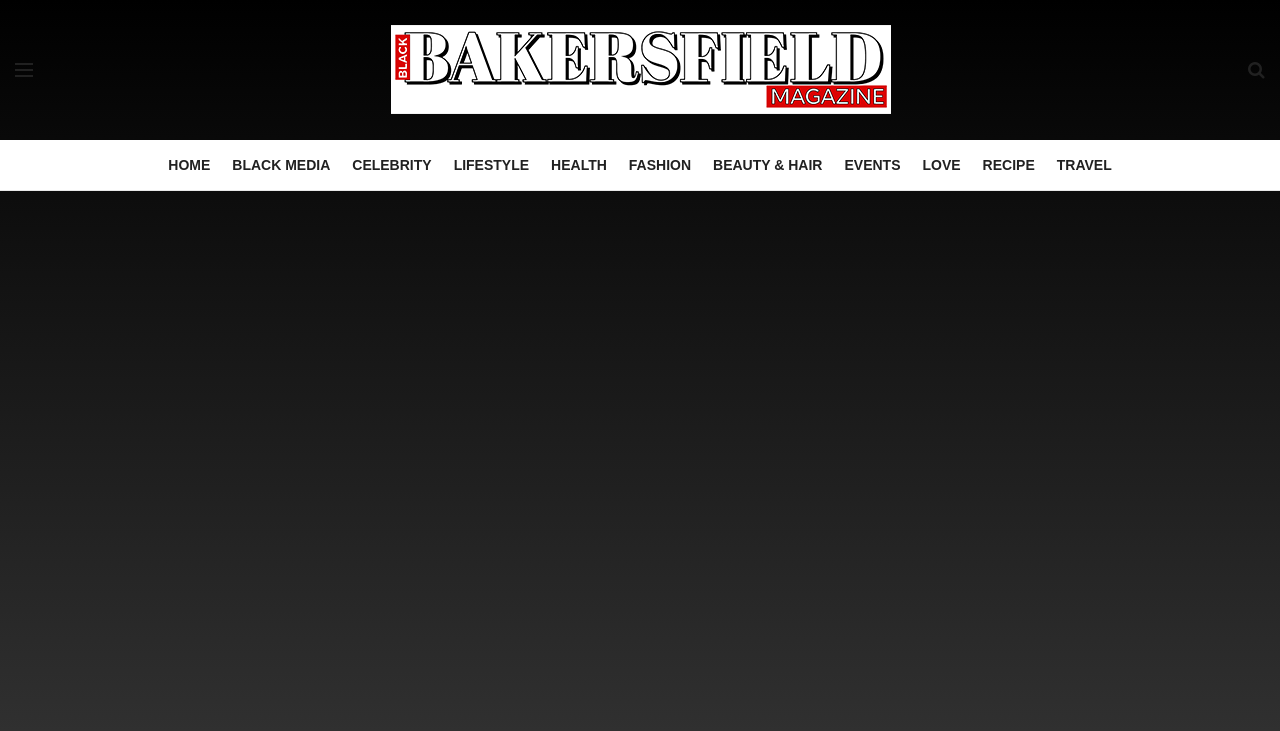Find the bounding box coordinates of the clickable area required to complete the following action: "go to Bakersfield Black Magazine".

[0.305, 0.027, 0.696, 0.164]